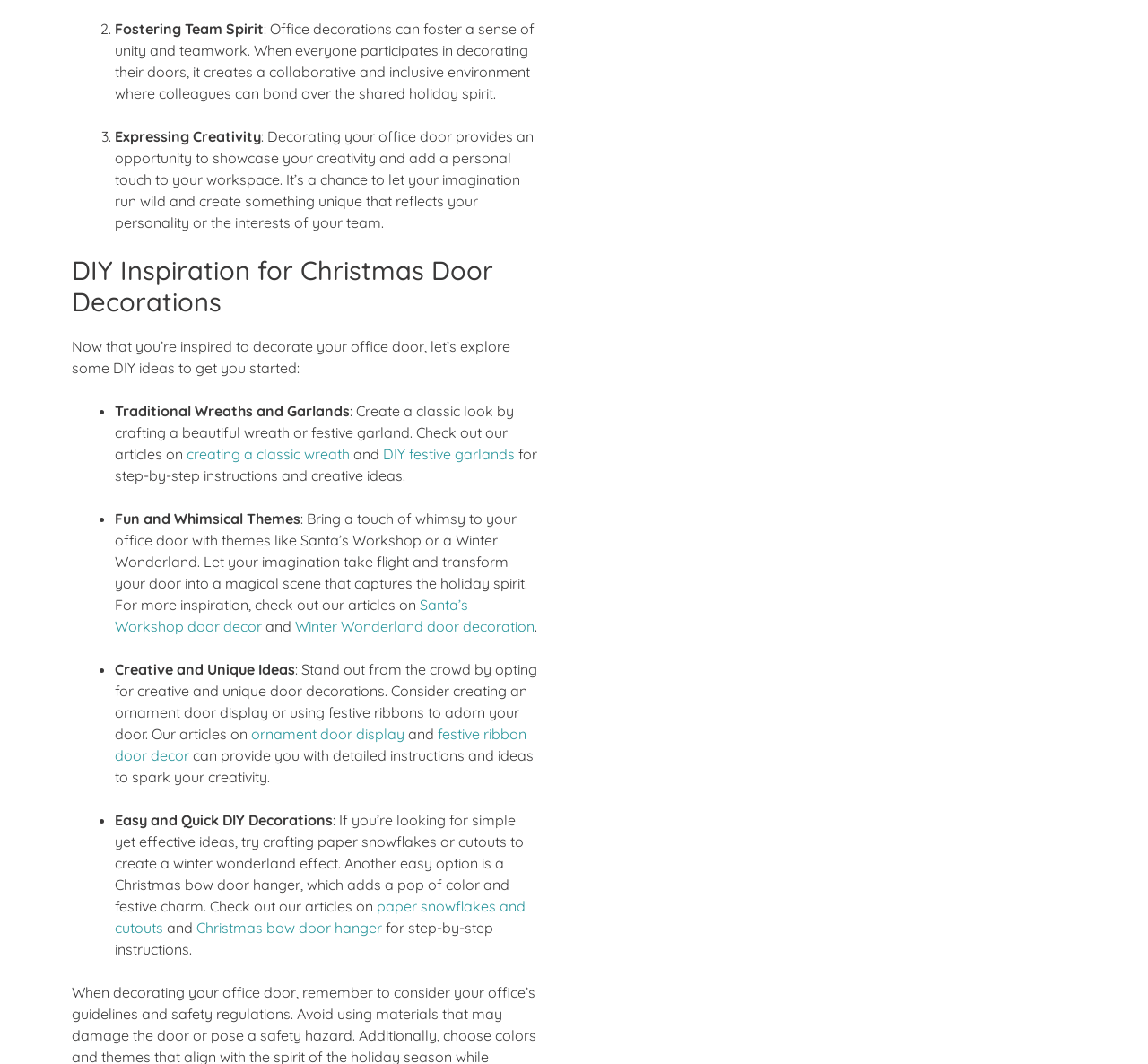How many DIY ideas are presented on this webpage?
Answer the question with a detailed explanation, including all necessary information.

The webpage presents four DIY ideas for Christmas door decorations, which are traditional wreaths and garlands, fun and whimsical themes, creative and unique ideas, and easy and quick DIY decorations.